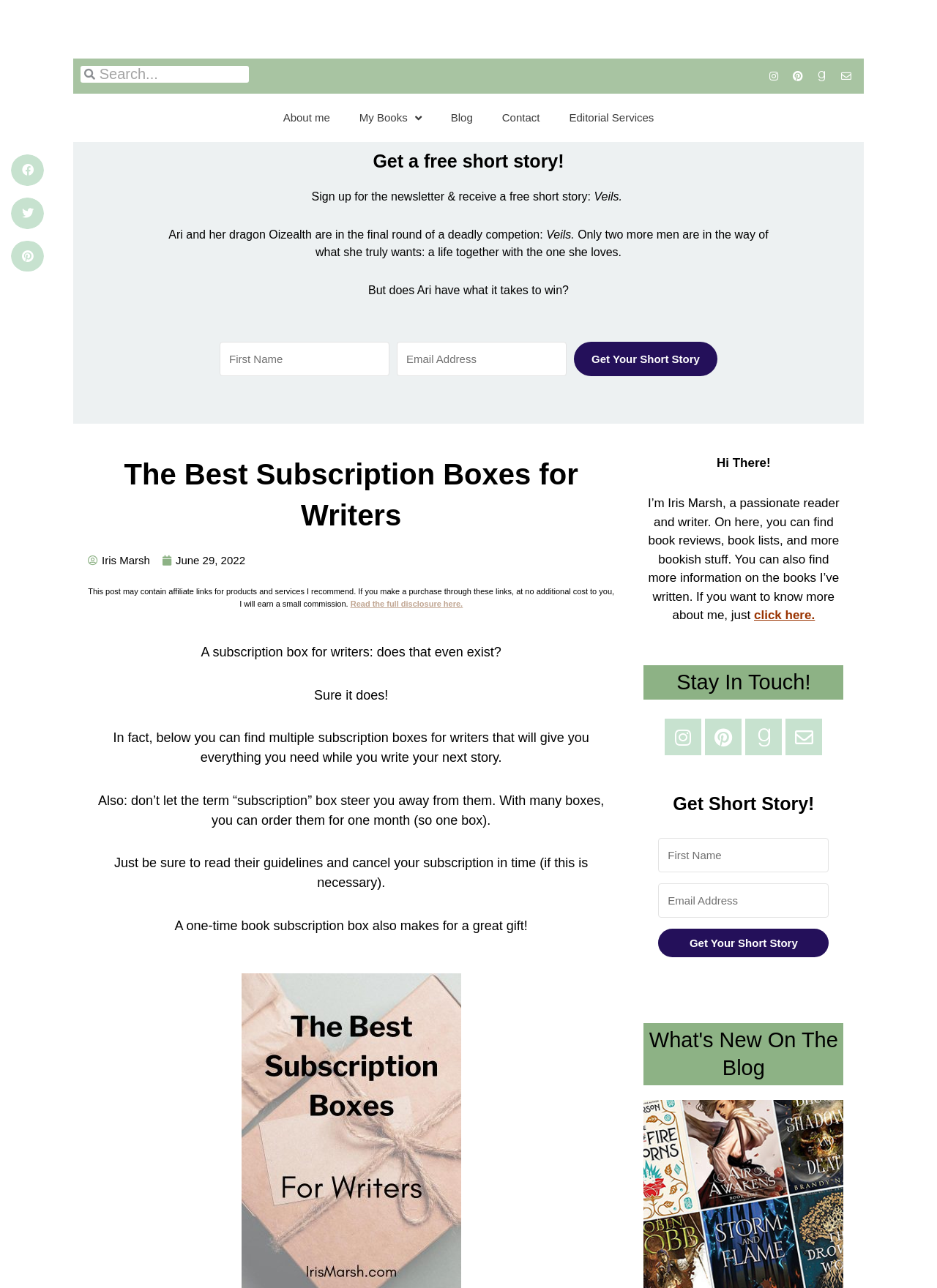Answer the following query with a single word or phrase:
What is the name of the author who wrote the books mentioned on the webpage?

Iris Marsh